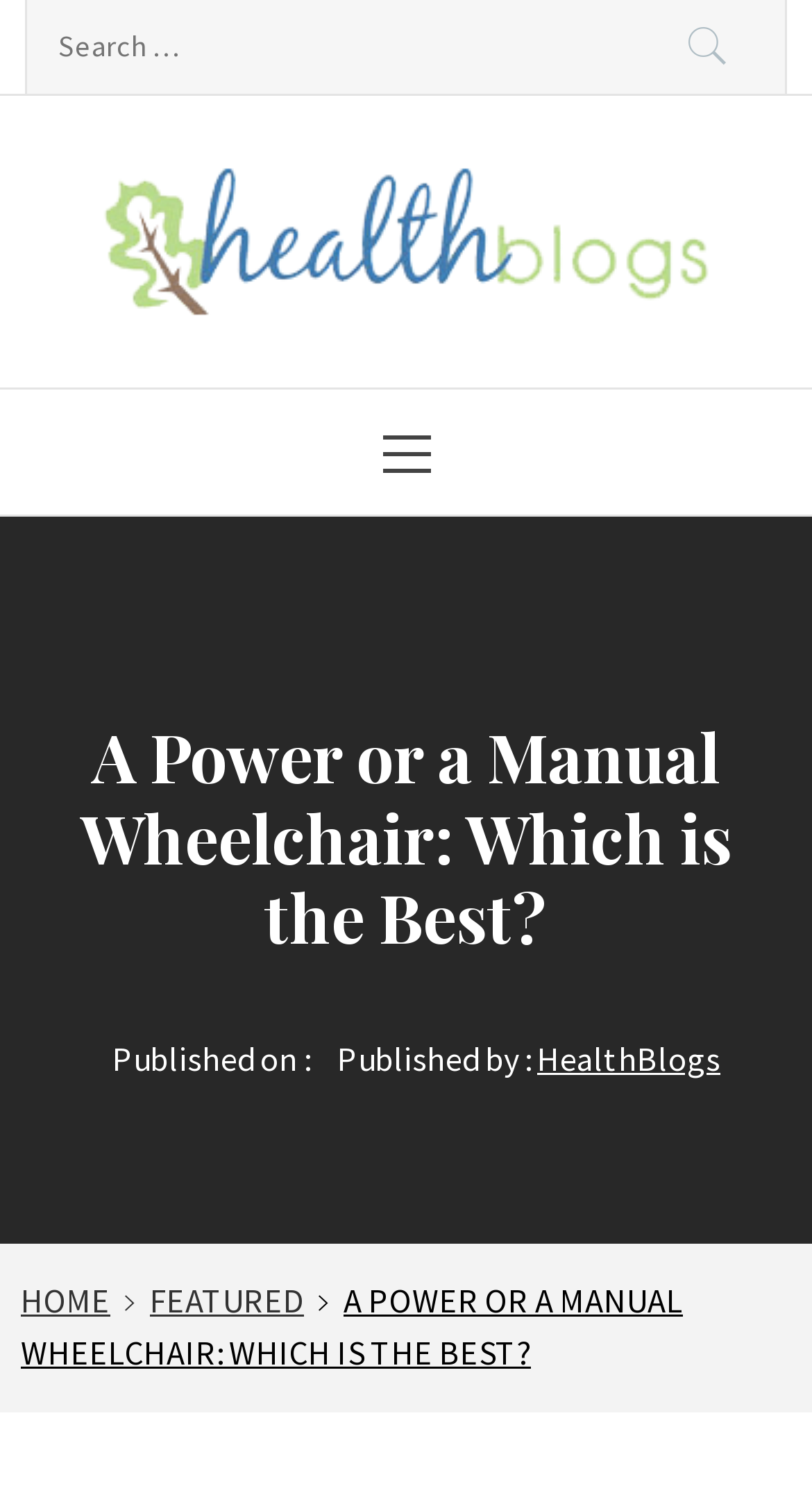Find the bounding box coordinates corresponding to the UI element with the description: "parent_node: HealthBlogs.org". The coordinates should be formatted as [left, top, right, bottom], with values as floats between 0 and 1.

[0.103, 0.145, 0.897, 0.173]